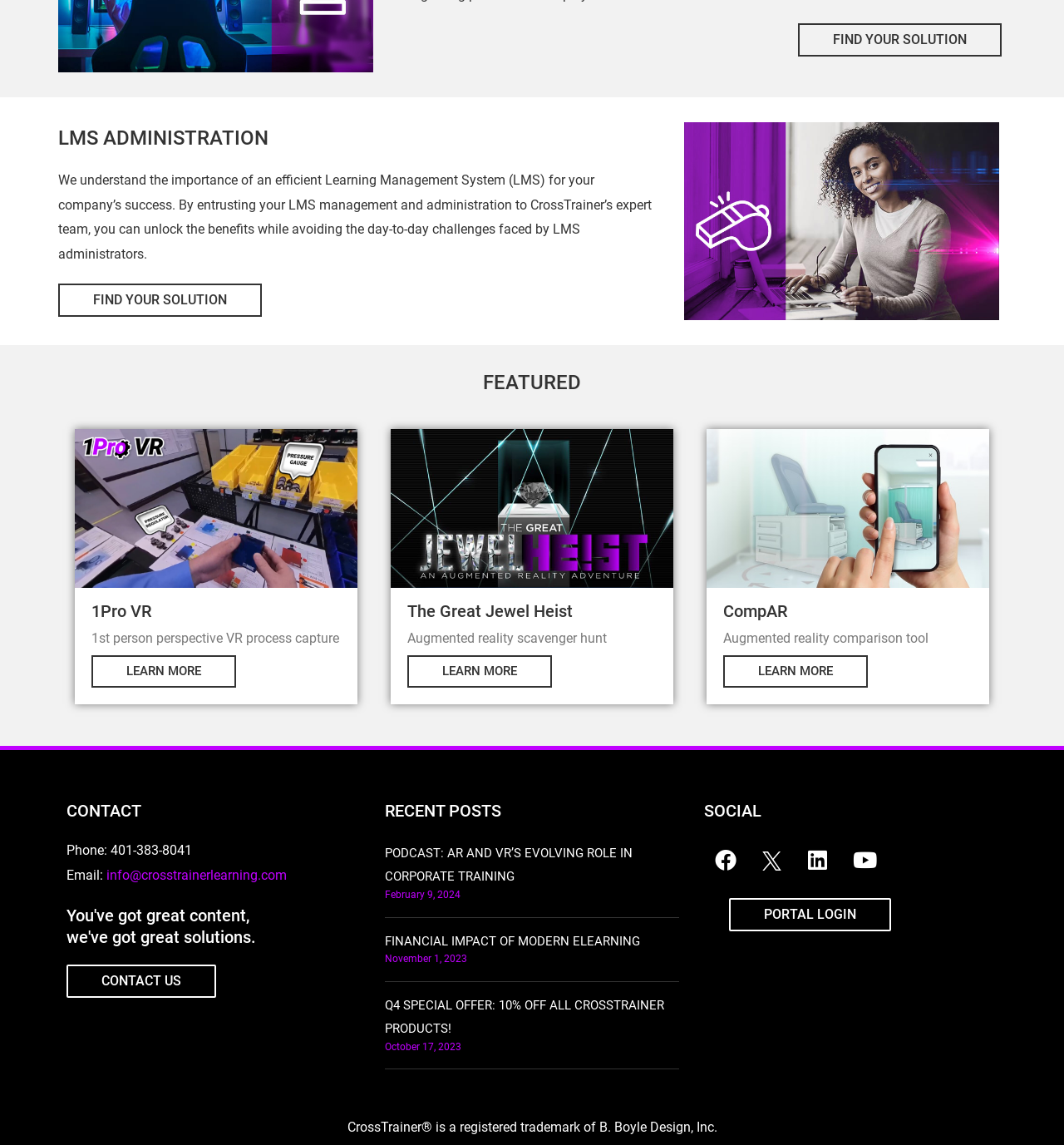Pinpoint the bounding box coordinates of the area that must be clicked to complete this instruction: "Read the article about AR AND VR’S EVOLVING ROLE IN CORPORATE TRAINING".

[0.362, 0.739, 0.595, 0.772]